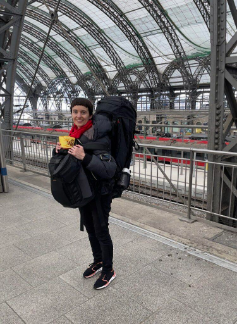Give a thorough explanation of the image.

The image features Omani Frei, who is standing at a bustling train station in Dresden, Germany. She is dressed warmly, wearing a black jacket, black pants, and has a vibrant red scarf around her neck. Omani is equipped for travel, with a large backpack strapped to her back and a smaller bag in front. In her hands, she holds a yellow item, adding a pop of color to her travel ensemble. The background showcases the impressive architecture of the station, characterized by its vast, vaulted glass roof and steel beams, as well as train tracks visible behind her, signaling a busy day of travel ahead. This captures her adventurous spirit as she embarks on a journey filled with exploration and creativity.